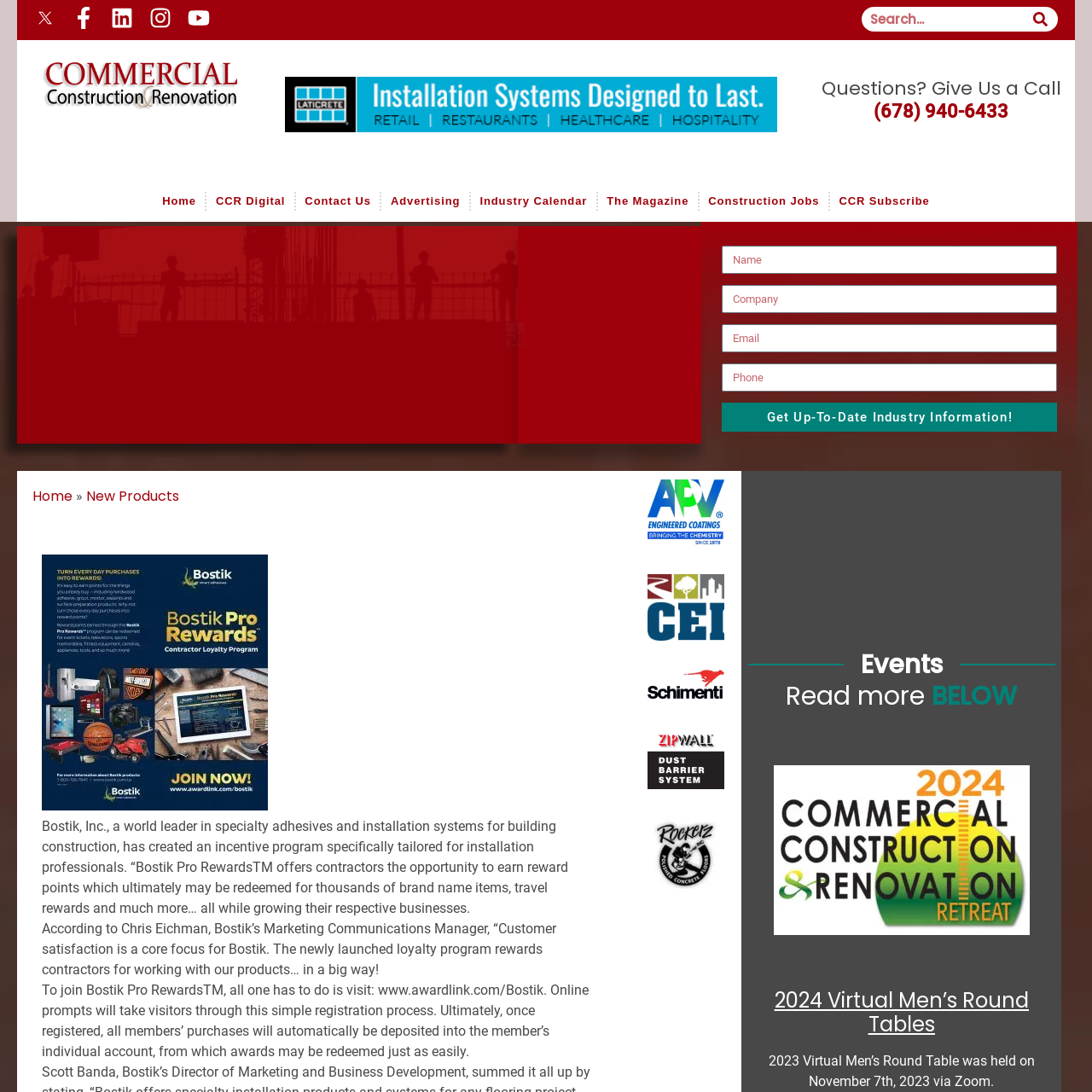What is the purpose of Bostik's Rewards Program?
Consider the details within the red bounding box and provide a thorough answer to the question.

The Rewards Program is designed to offer significant benefits, including the opportunity to earn rewards for using their products, which aims to enhance customer satisfaction and foster professional growth, aligning with the company's core values.